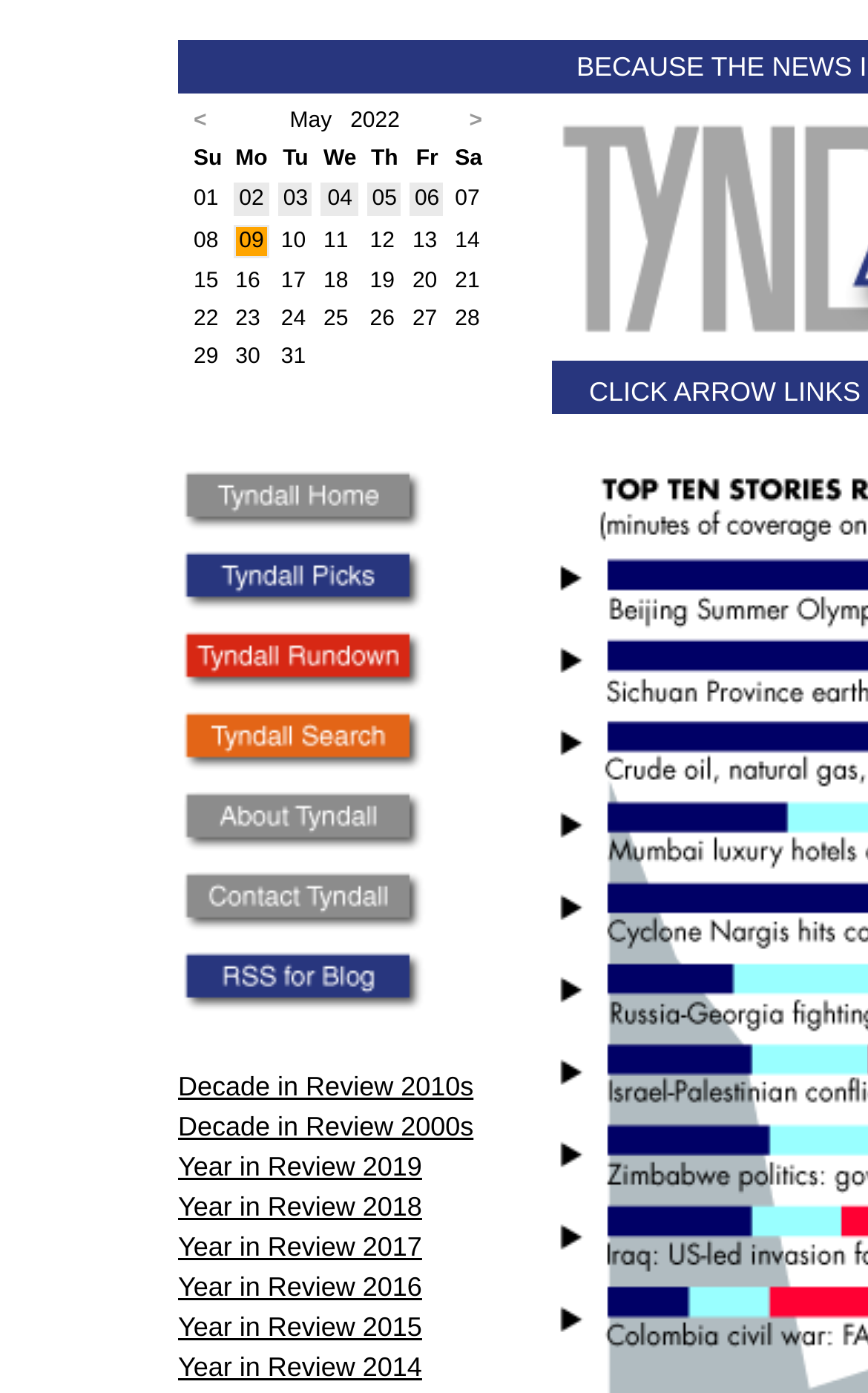Could you specify the bounding box coordinates for the clickable section to complete the following instruction: "Learn about the company"?

None